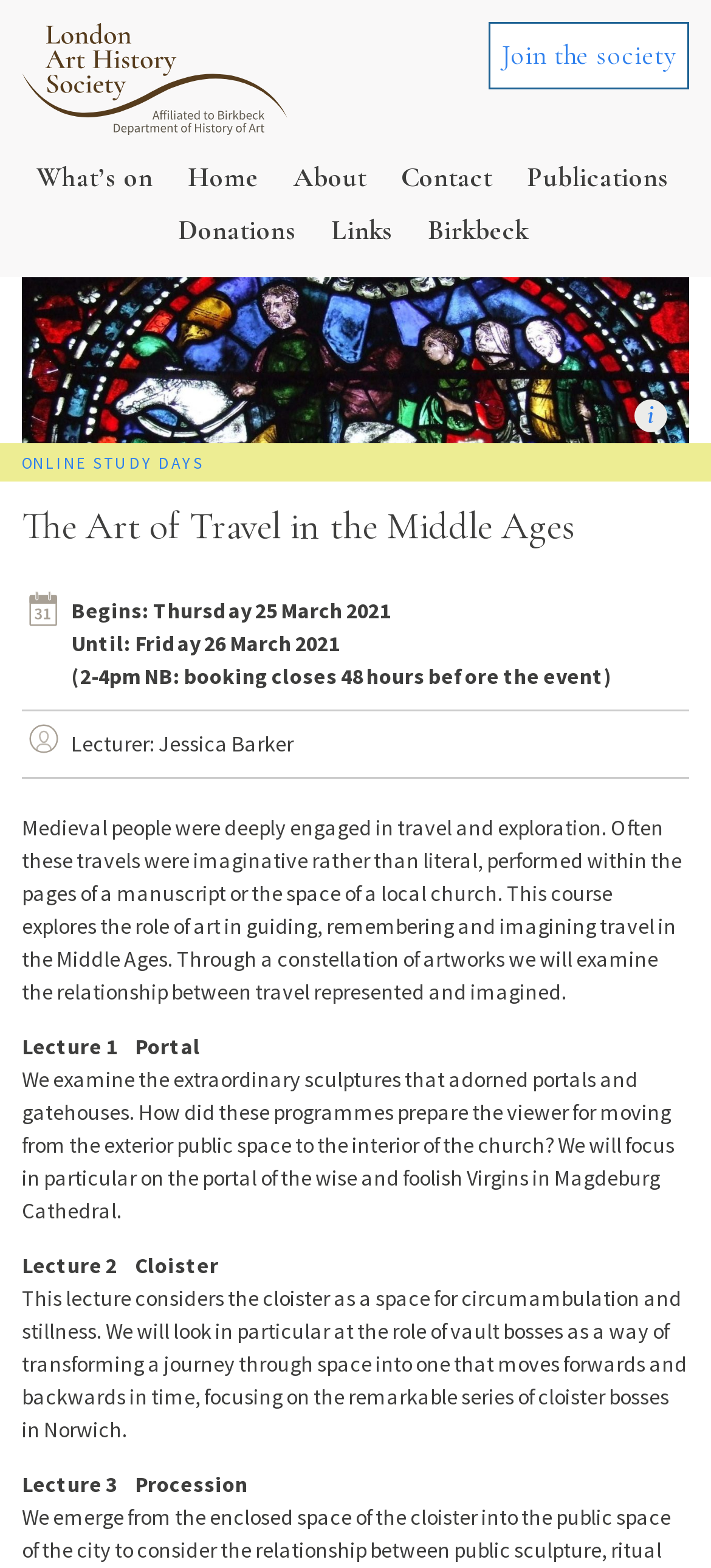Refer to the screenshot and give an in-depth answer to this question: Who is the lecturer?

I found the lecturer's name by looking at the StaticText element with the text 'Lecturer: Jessica Barker' which is located below the event date and time.